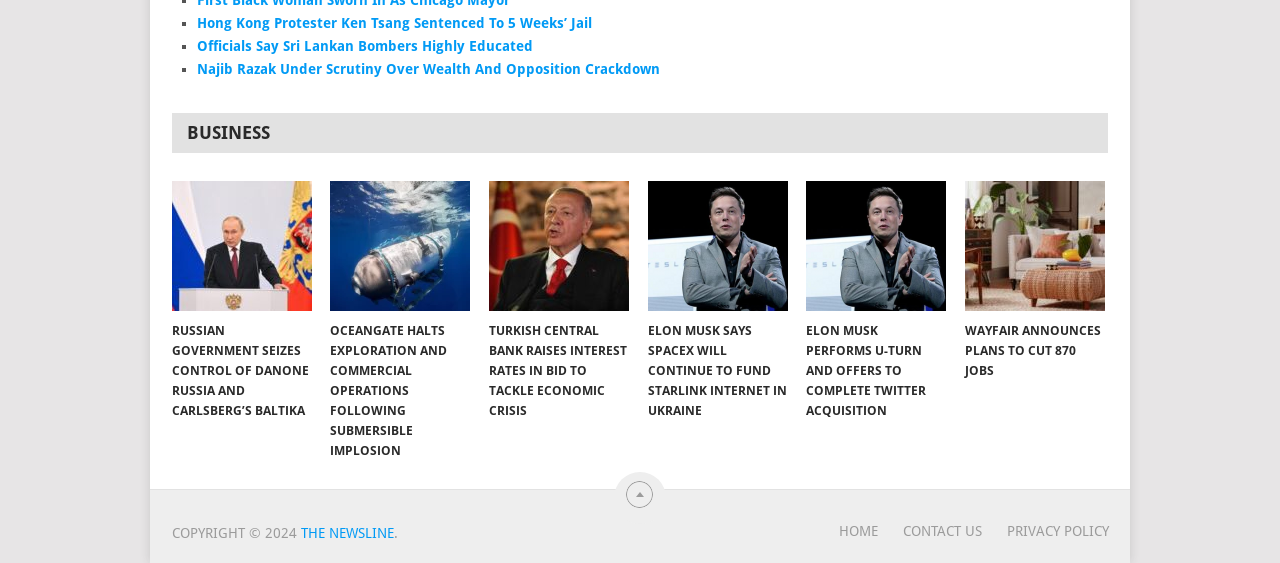Please identify the bounding box coordinates of the element that needs to be clicked to execute the following command: "Contact us". Provide the bounding box using four float numbers between 0 and 1, formatted as [left, top, right, bottom].

[0.686, 0.929, 0.768, 0.958]